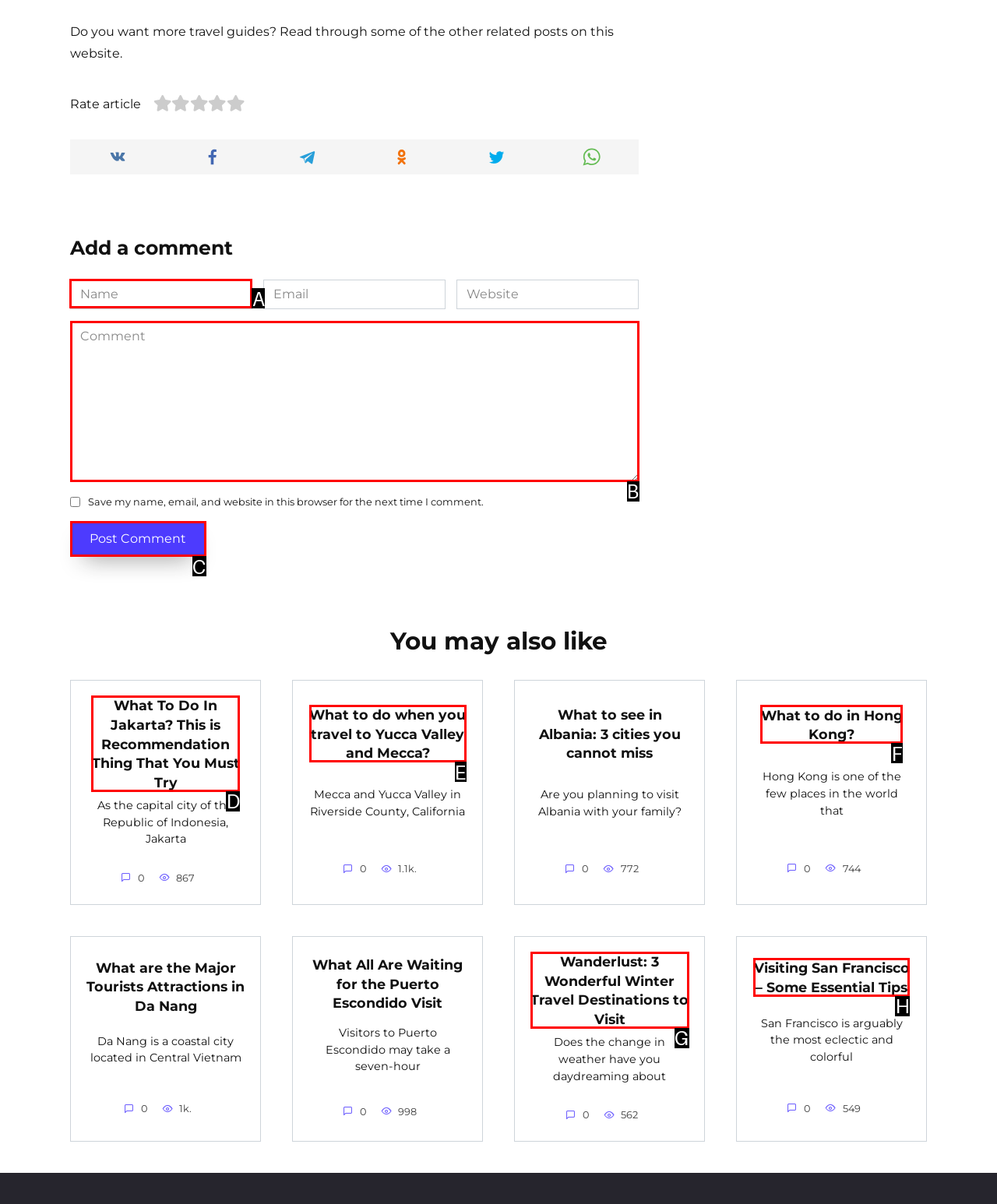Given the task: Enter name, indicate which boxed UI element should be clicked. Provide your answer using the letter associated with the correct choice.

A